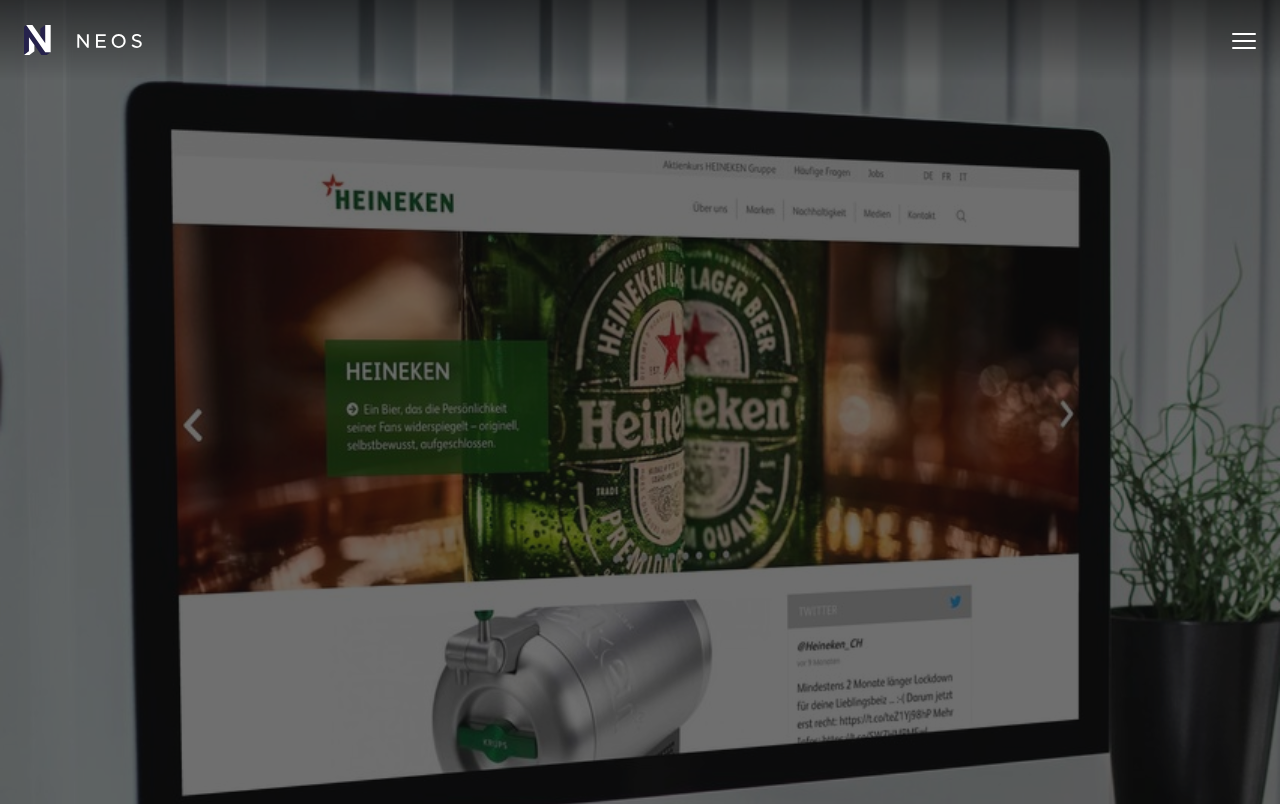Locate the bounding box coordinates of the element that should be clicked to fulfill the instruction: "Click on the Neos 9.0 - Masterplan link".

[0.506, 0.026, 0.994, 0.058]